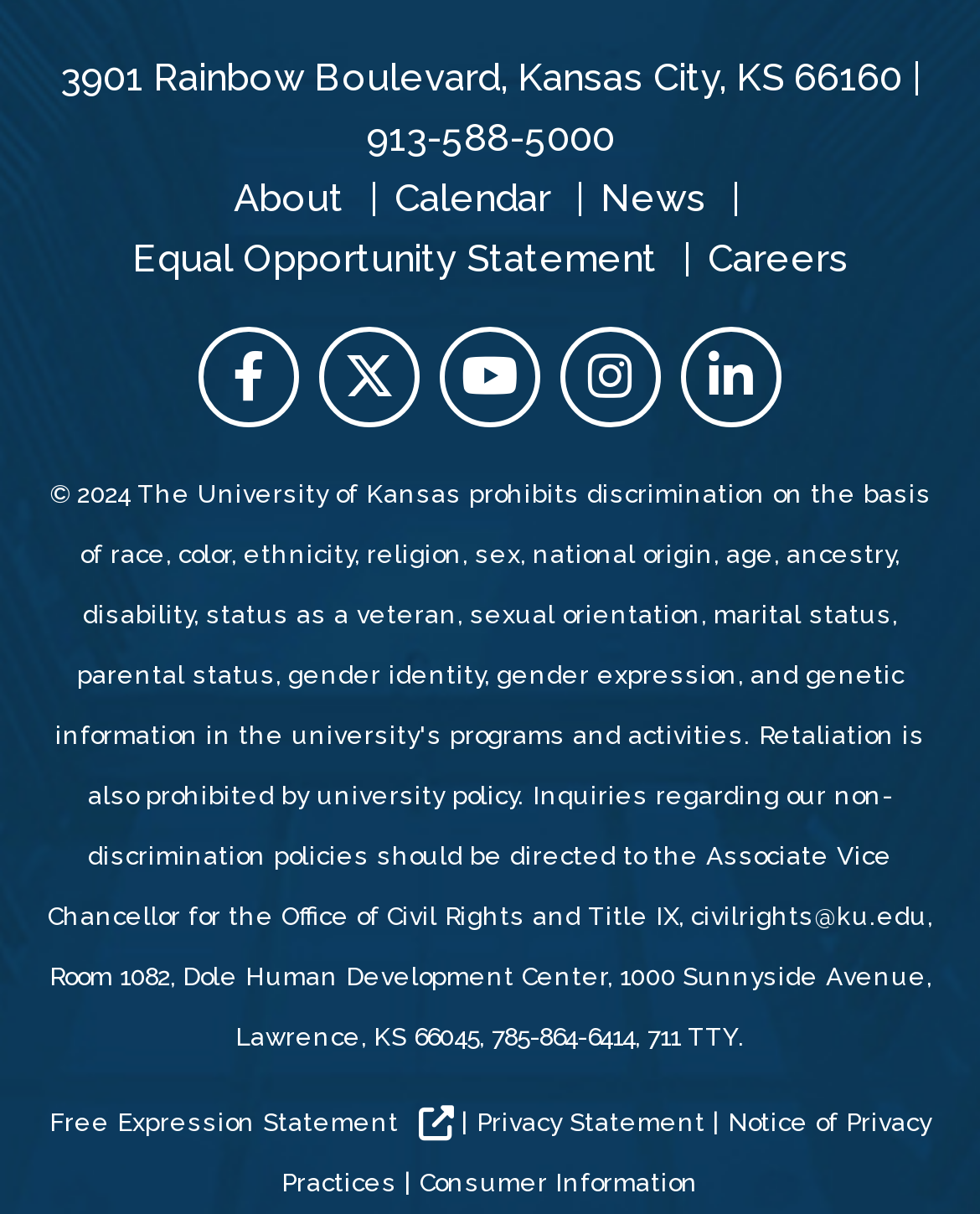How many social media links are available?
Based on the image, please offer an in-depth response to the question.

I counted the number of link elements with social media icons, which are ' Facebook opens in new tab', ' Twitter opens in new tab', ' YouTube opens in new tab', ' Instagram opens in new tab', and ' LinkedIn opens in new tab'. There are 5 social media links in total.